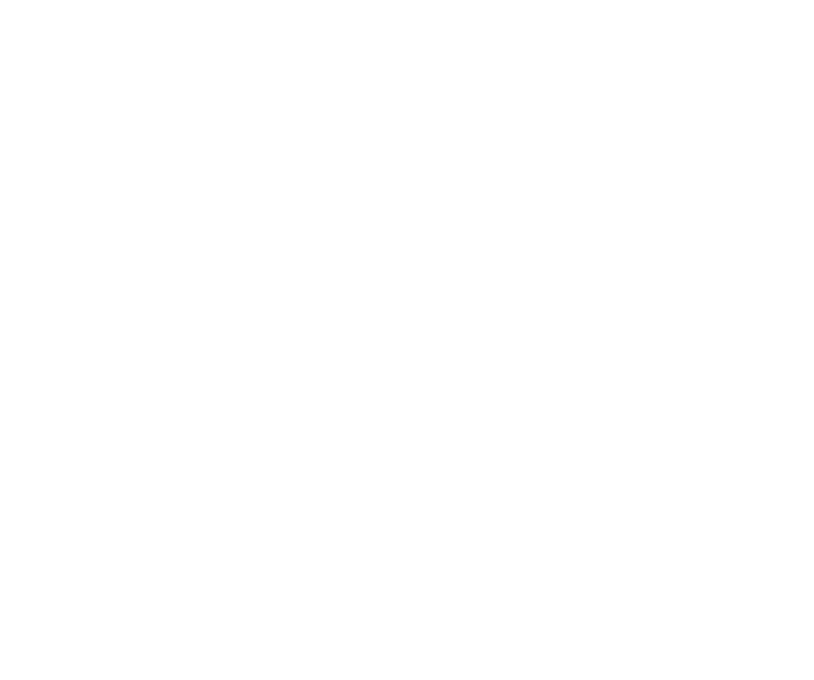Detail every significant feature and component of the image.

The image depicts the logo of a pharmaceutical company, symbolizing innovation and expertise in the health and wellness sector. This logo is associated with HK inno.N, a company recognized for its 39 years of experience in developing specialized products. Notably, HK inno.N has introduced ScalpMed, a brand dedicated to daily scalp and hair care, aimed at addressing issues related to weakened scalp and hair. The logo encapsulates the commitment of the company to high-quality solutions and advanced healthcare technologies.